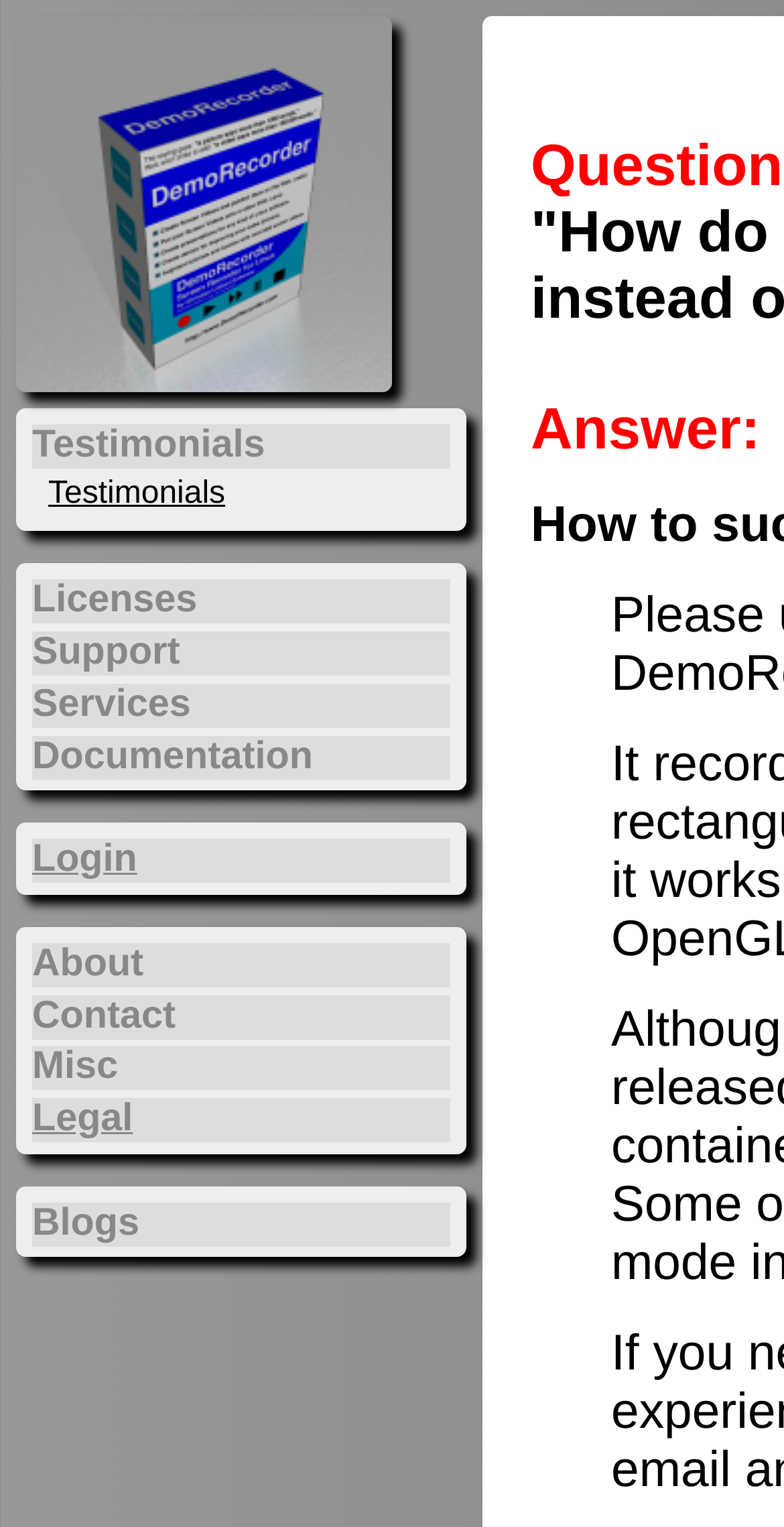Kindly provide the bounding box coordinates of the section you need to click on to fulfill the given instruction: "read the Documentation".

[0.041, 0.482, 0.399, 0.51]